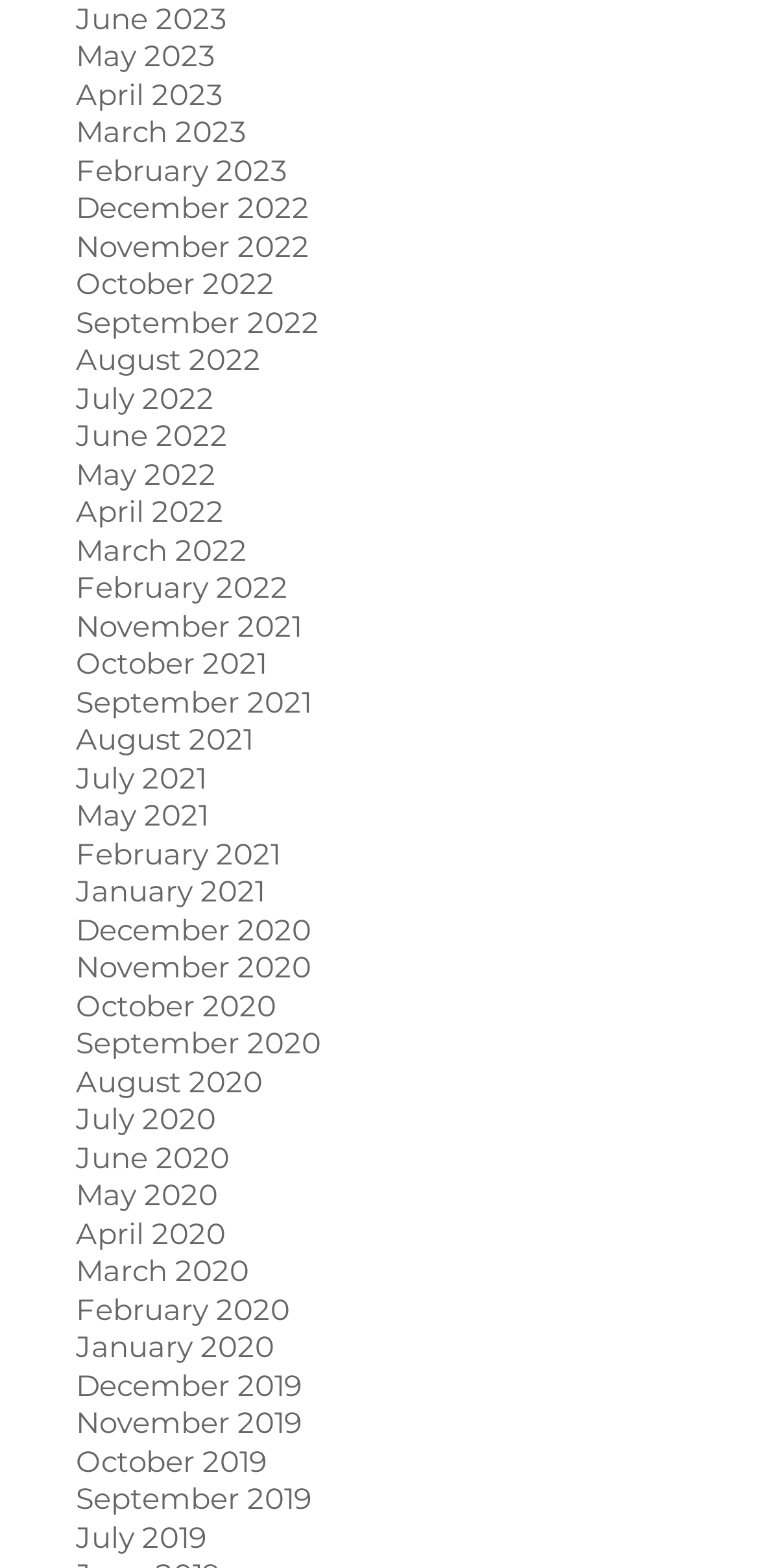Identify the bounding box coordinates of the element to click to follow this instruction: 'View January 2020'. Ensure the coordinates are four float values between 0 and 1, provided as [left, top, right, bottom].

[0.1, 0.847, 0.362, 0.871]